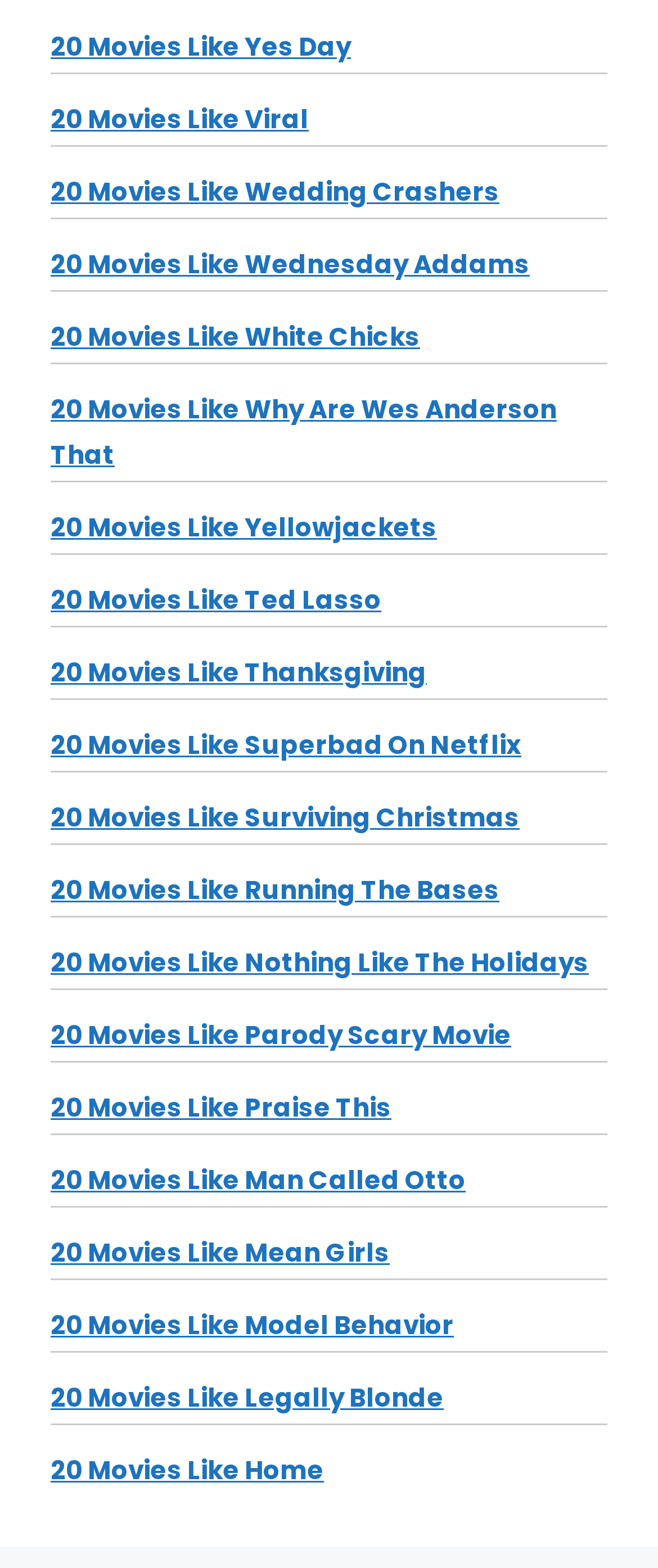Determine the bounding box coordinates for the clickable element to execute this instruction: "visit 20 Movies Like Wedding Crashers". Provide the coordinates as four float numbers between 0 and 1, i.e., [left, top, right, bottom].

[0.077, 0.111, 0.759, 0.134]